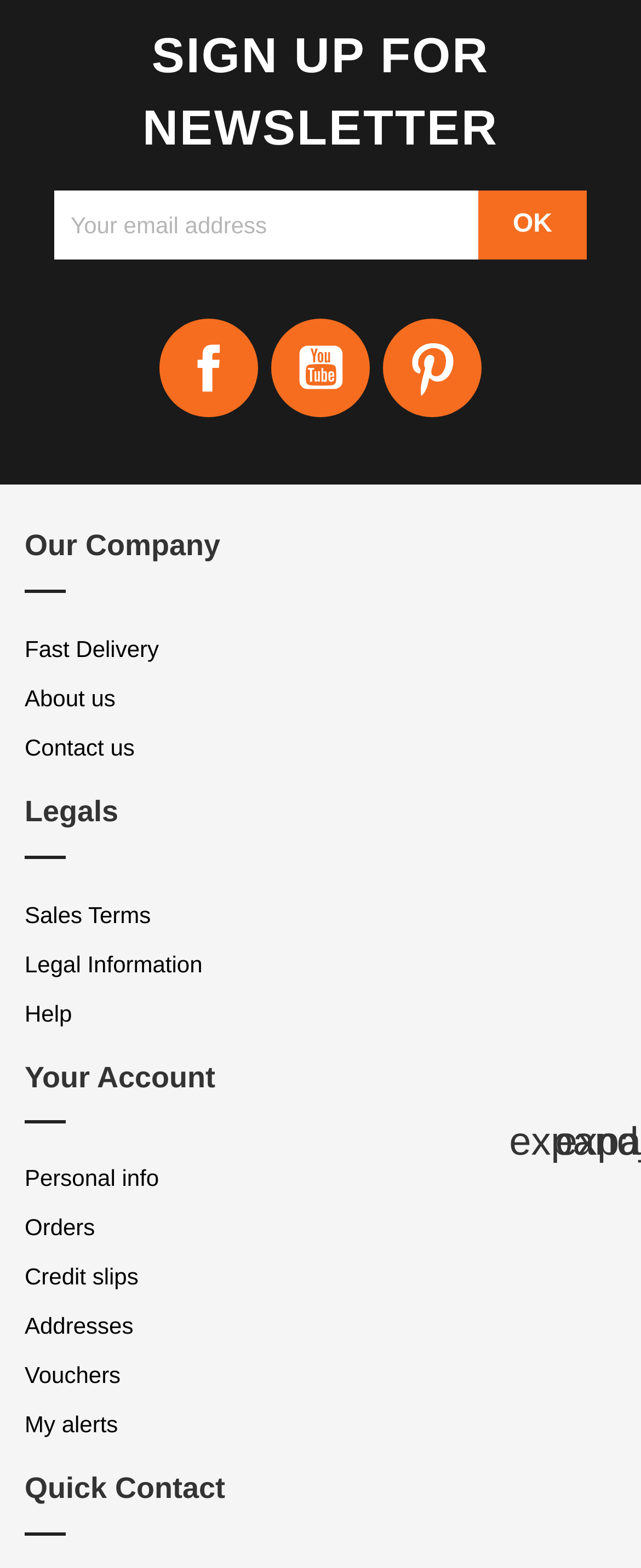Give a short answer using one word or phrase for the question:
What type of information is available in 'Your Account'?

Personal and order information